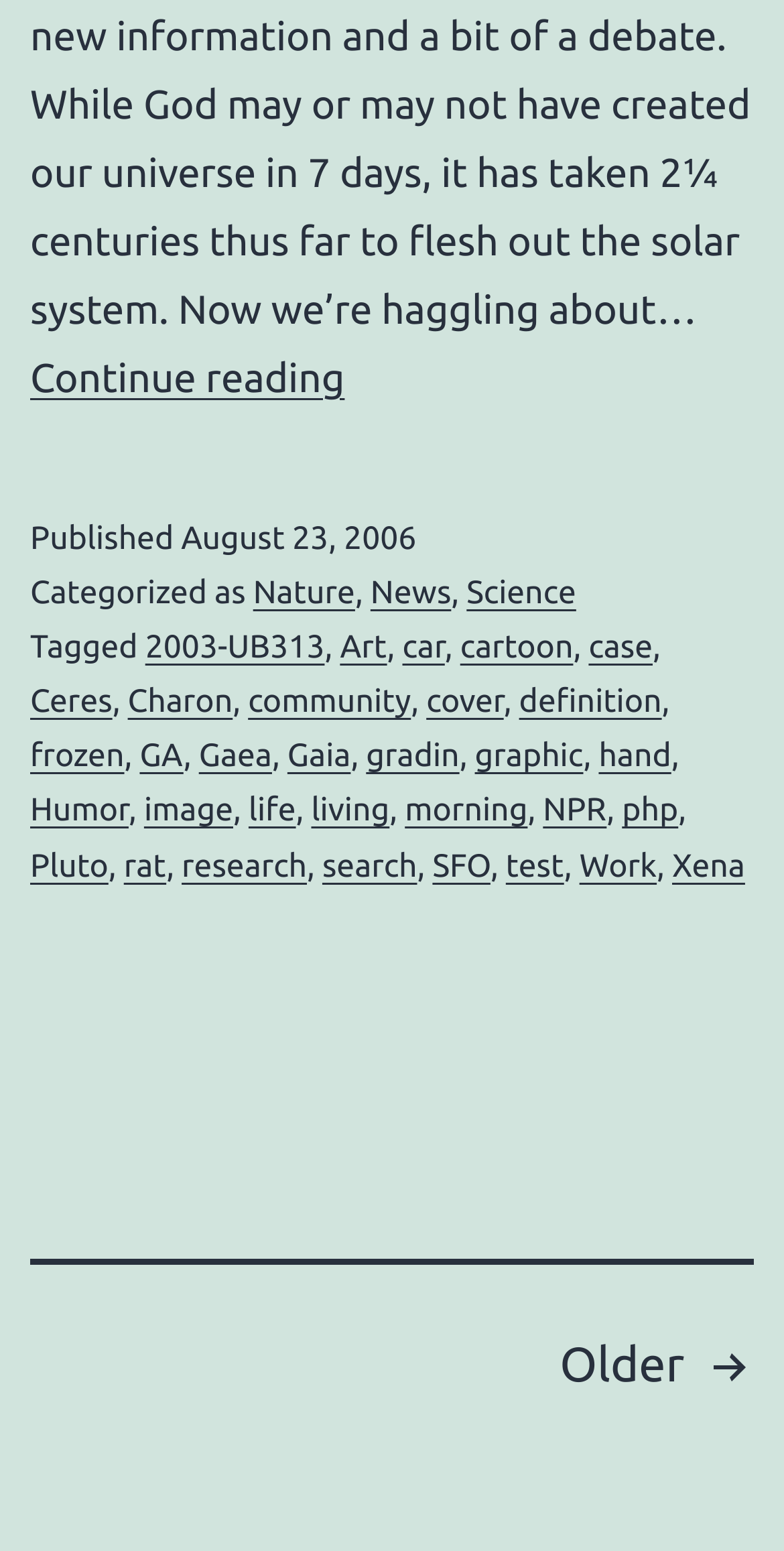Please give a one-word or short phrase response to the following question: 
What is the navigation option at the bottom of the webpage?

Posts